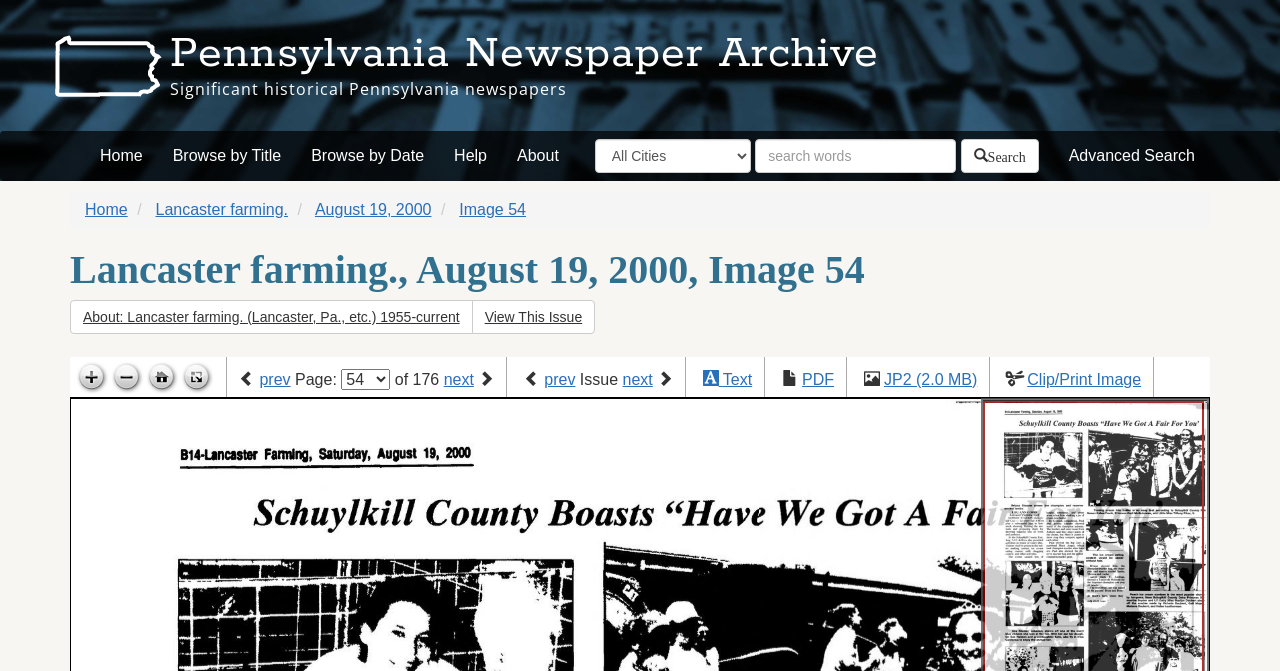Provide the bounding box coordinates for the specified HTML element described in this description: "prev". The coordinates should be four float numbers ranging from 0 to 1, in the format [left, top, right, bottom].

[0.203, 0.552, 0.227, 0.578]